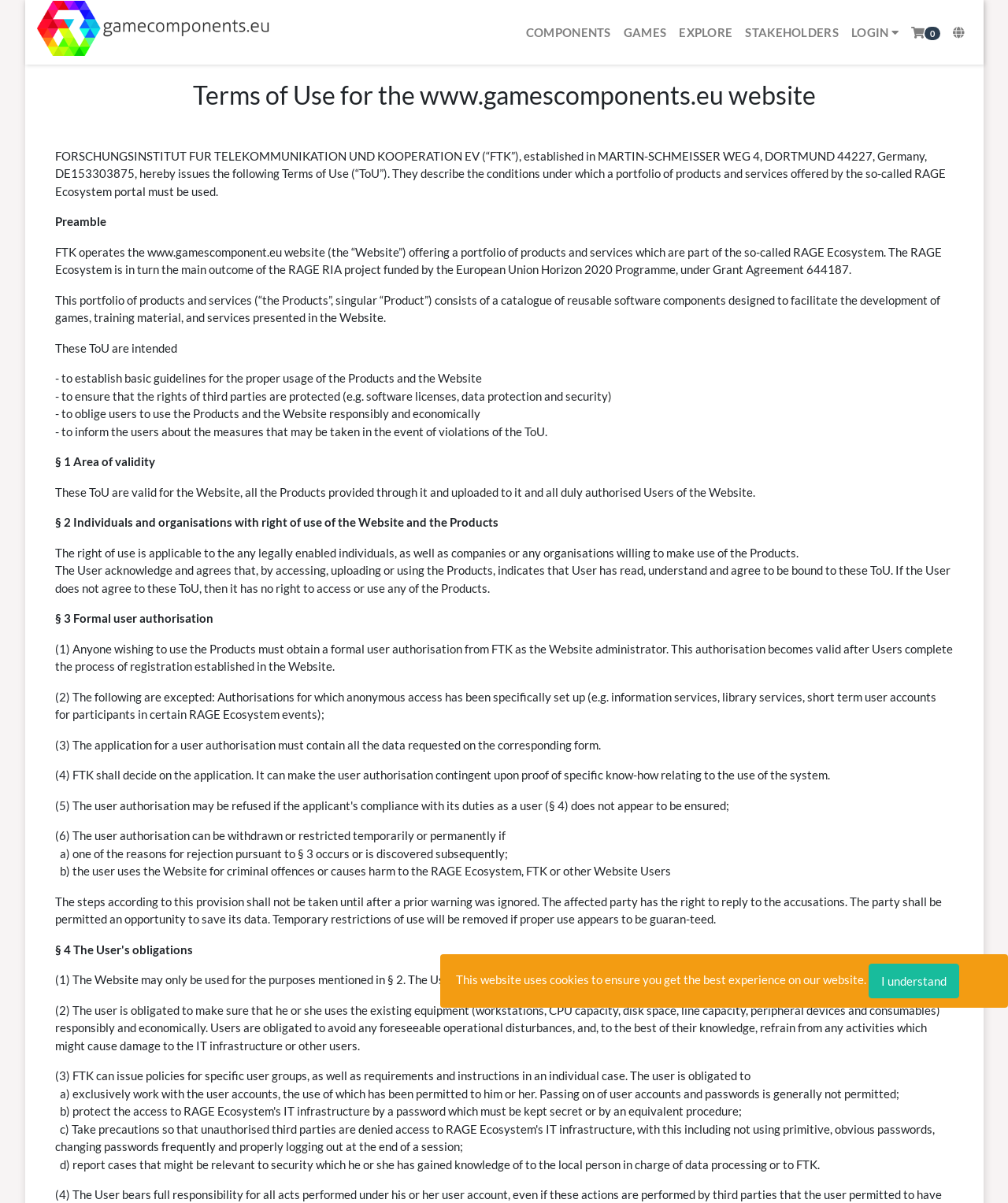Please provide a short answer using a single word or phrase for the question:
What is required for user authorization?

Formal registration